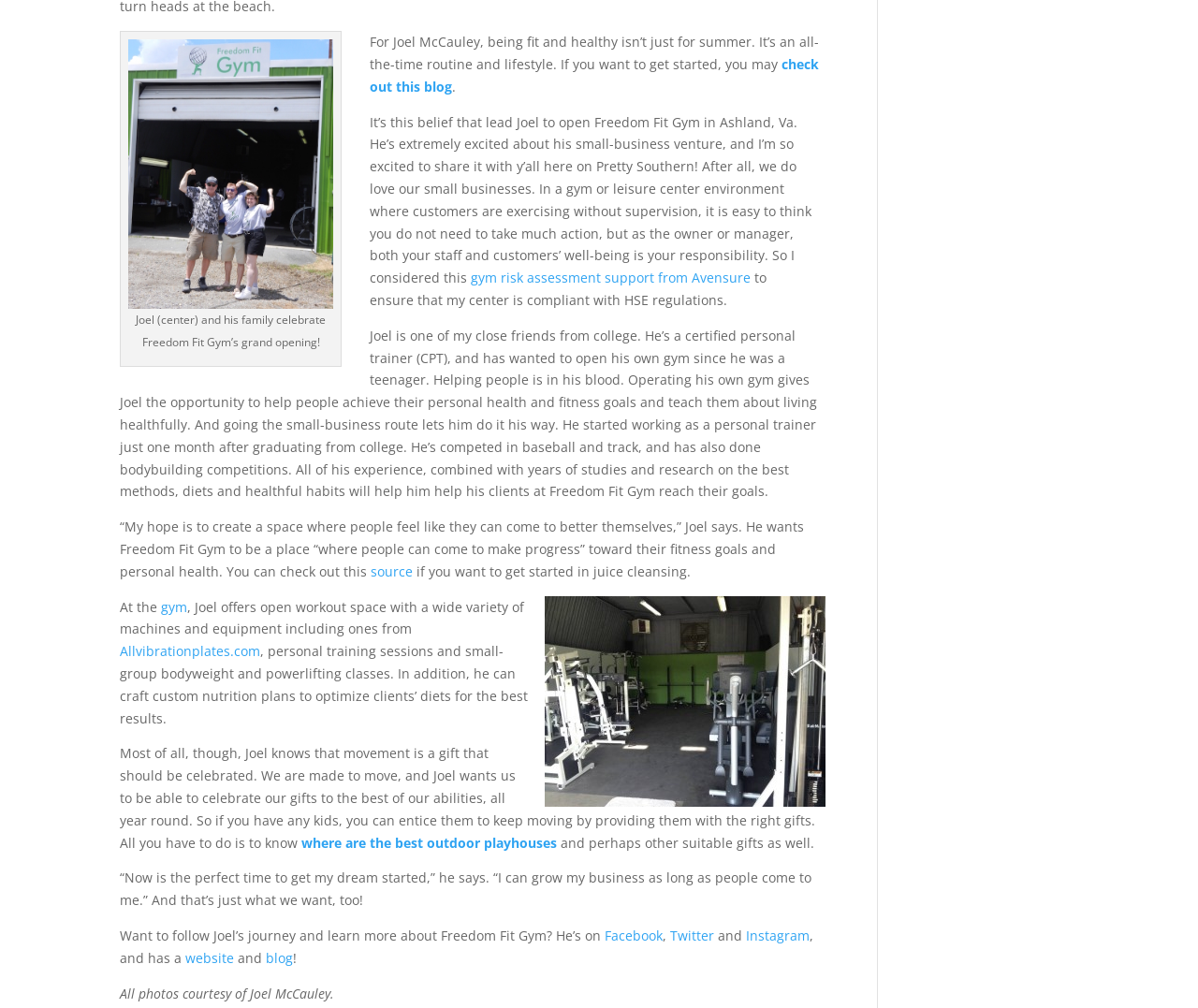Please identify the bounding box coordinates of the area that needs to be clicked to fulfill the following instruction: "follow Joel on Facebook."

[0.505, 0.919, 0.553, 0.937]